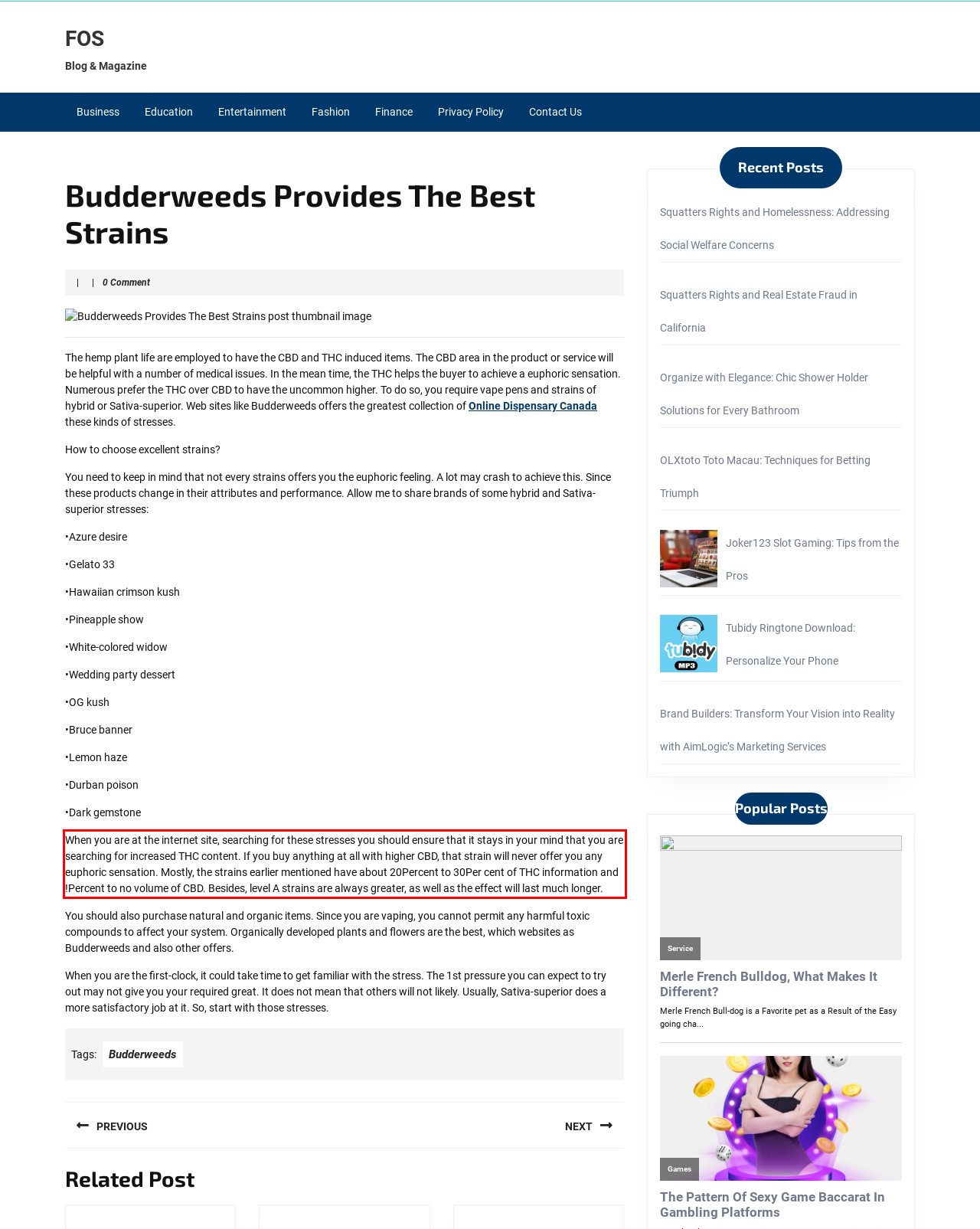You are provided with a screenshot of a webpage featuring a red rectangle bounding box. Extract the text content within this red bounding box using OCR.

When you are at the internet site, searching for these stresses you should ensure that it stays in your mind that you are searching for increased THC content. If you buy anything at all with higher CBD, that strain will never offer you any euphoric sensation. Mostly, the strains earlier mentioned have about 20Percent to 30Per cent of THC information and !Percent to no volume of CBD. Besides, level A strains are always greater, as well as the effect will last much longer.